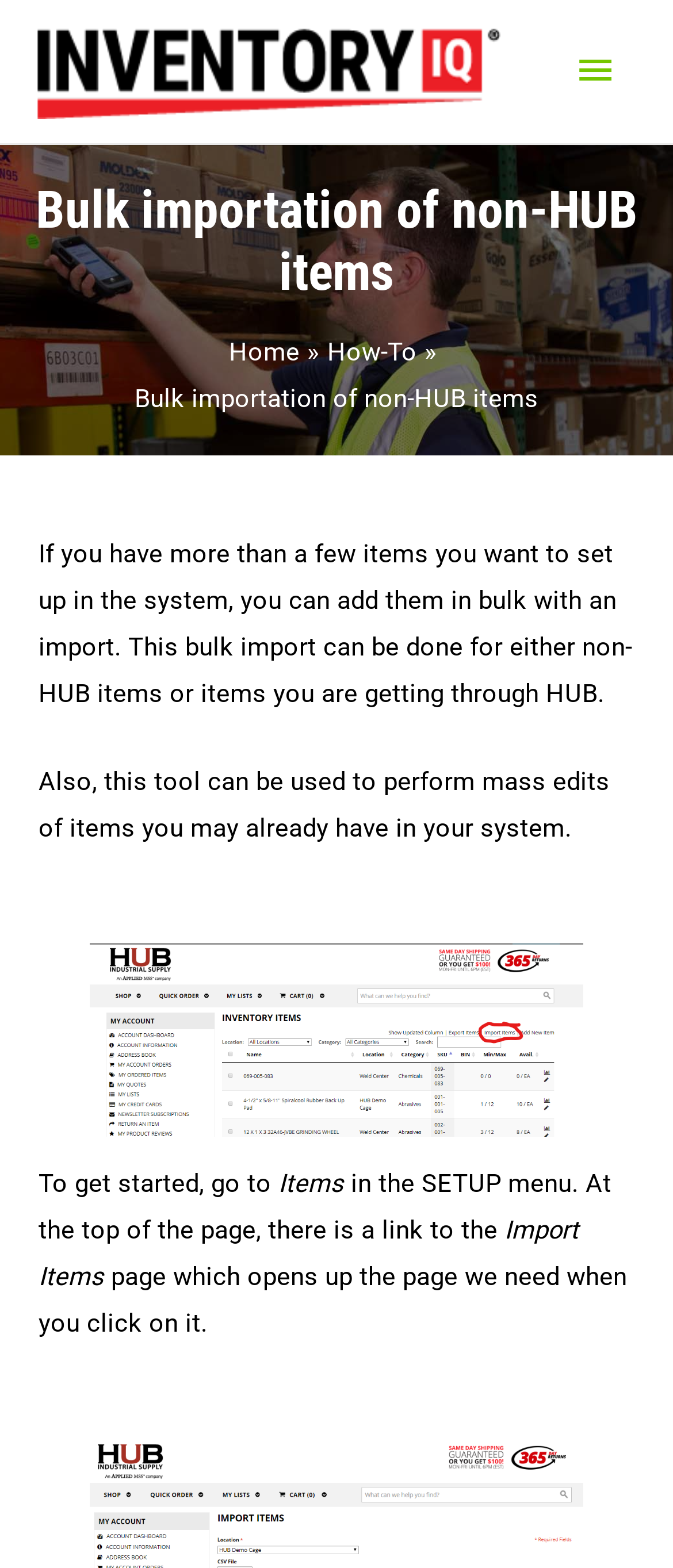Give a one-word or short phrase answer to the question: 
What is the first step to get started with the bulk import tool?

Go to Items in SETUP menu